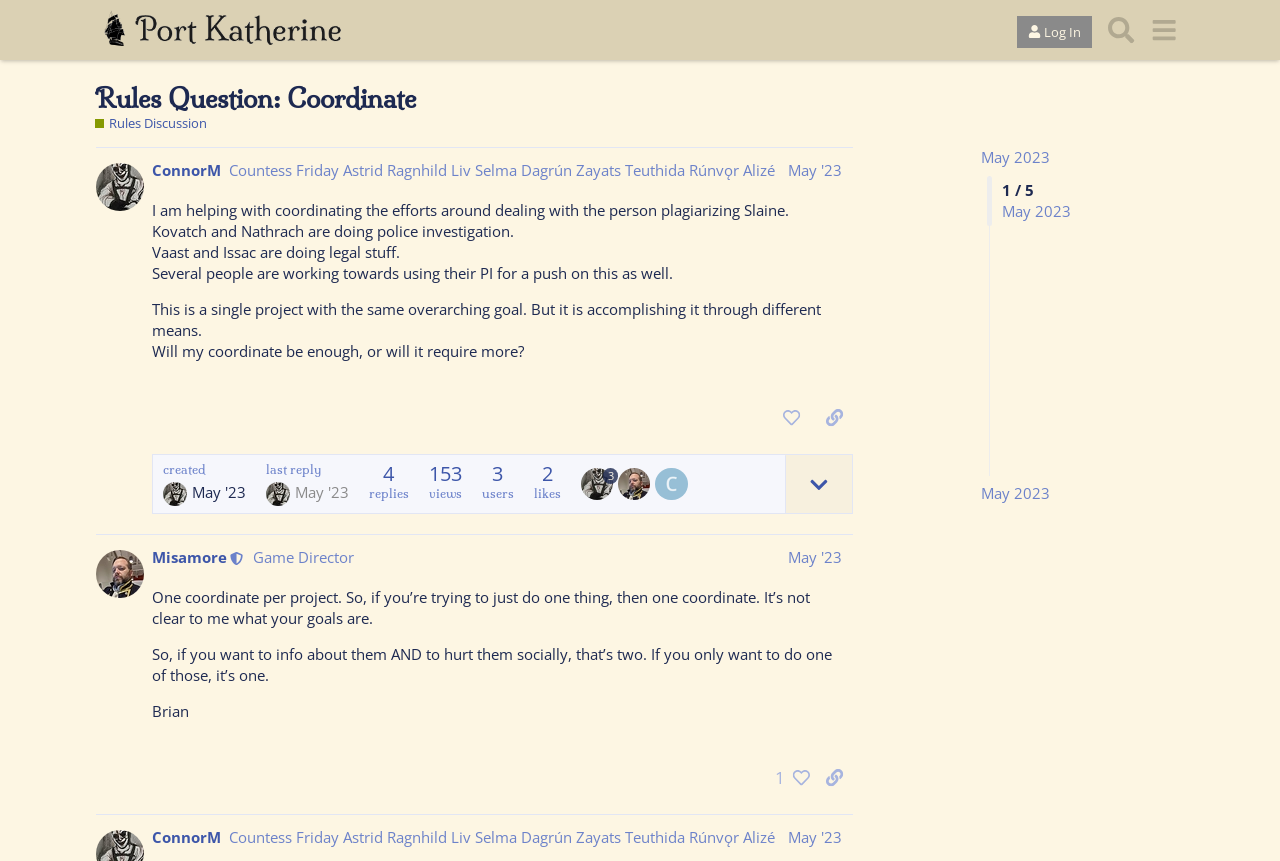Locate the bounding box coordinates of the element I should click to achieve the following instruction: "Search for a topic".

[0.859, 0.01, 0.892, 0.06]